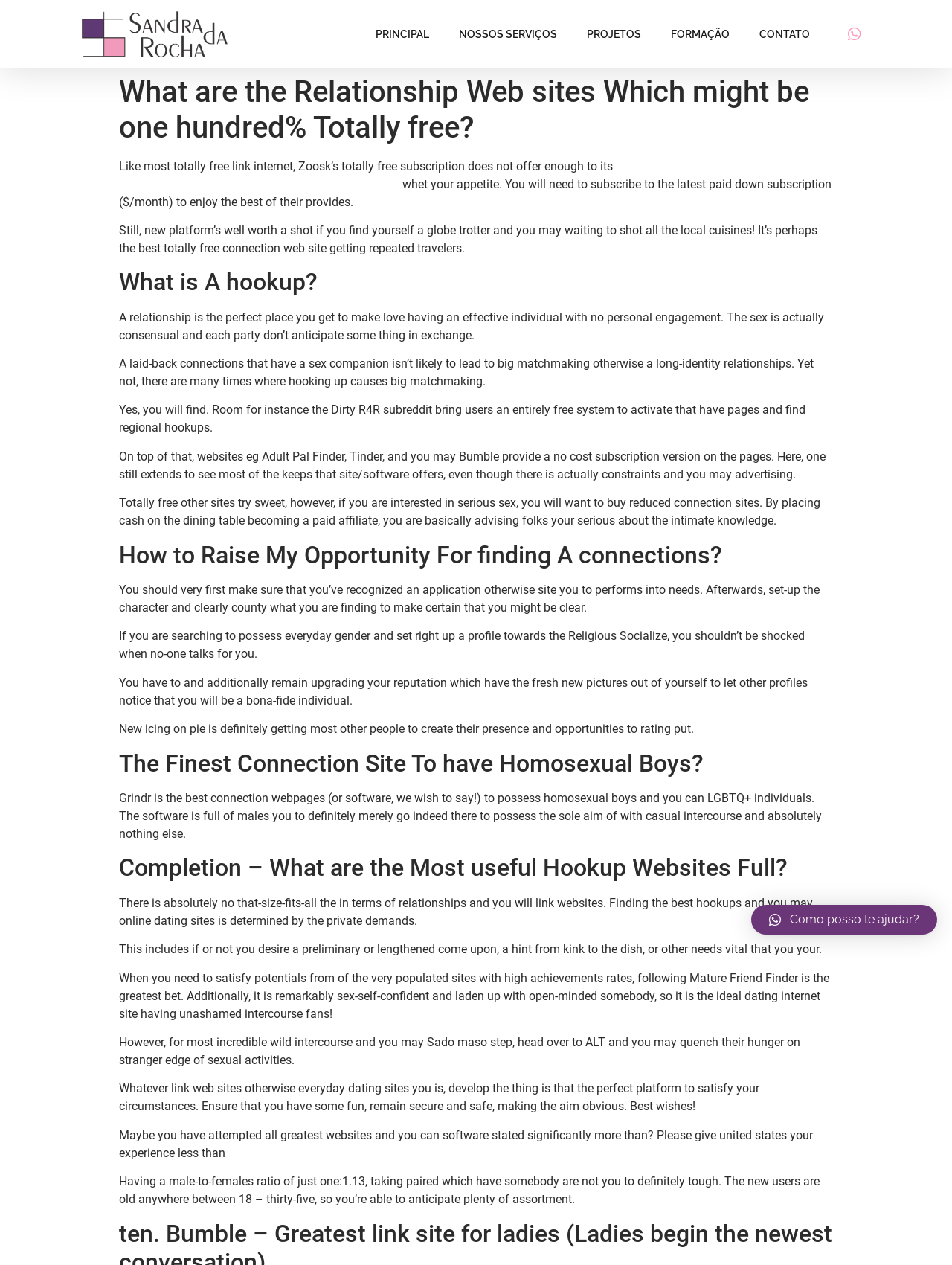What is a hookup according to this webpage?
Please analyze the image and answer the question with as much detail as possible.

According to the webpage, a hookup is defined as a casual sexual encounter with no personal engagement or commitment. It is a consensual sexual activity between two individuals with no expectation of a long-term relationship or emotional involvement.